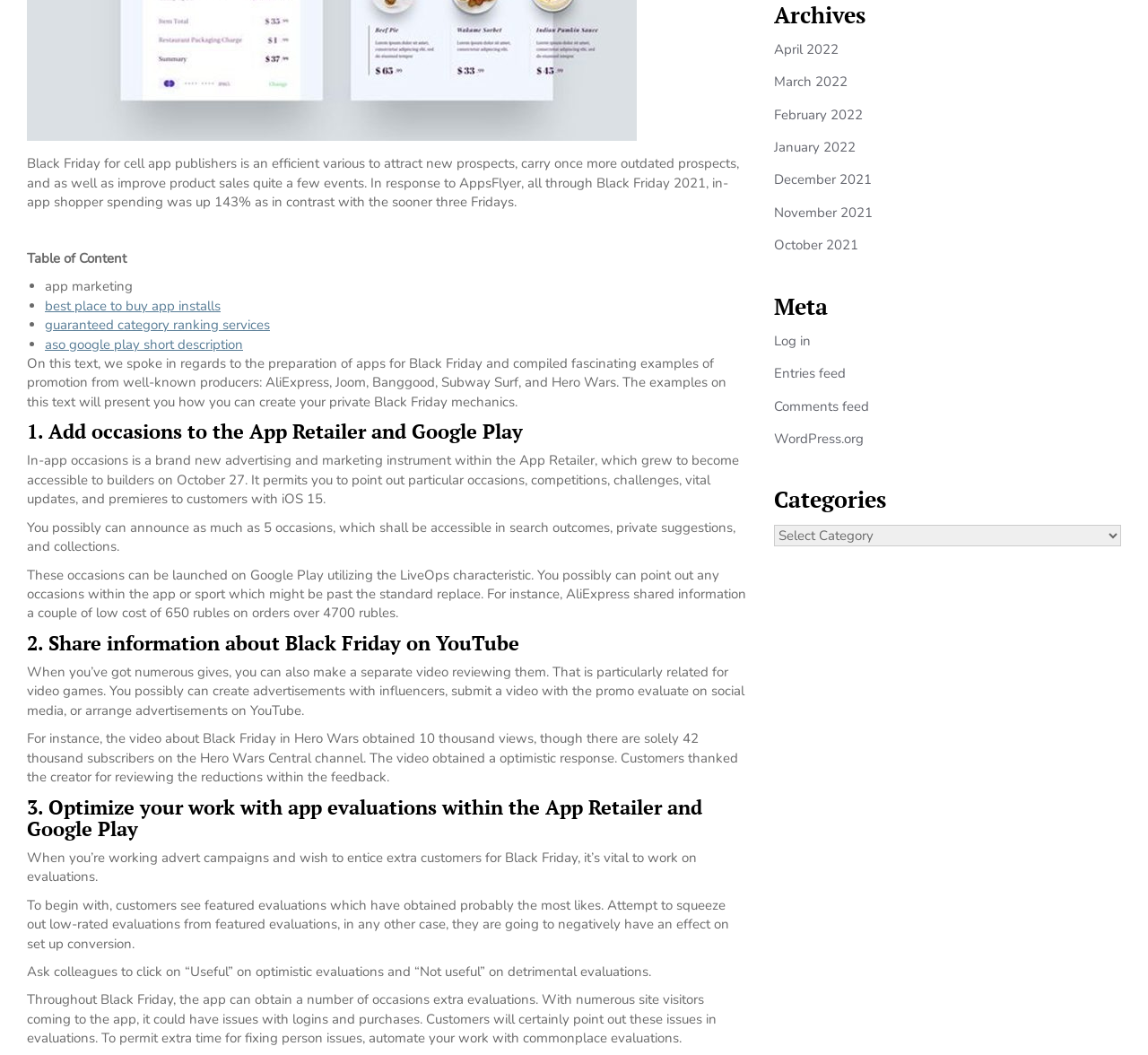Locate the bounding box of the UI element described by: "WordPress.org" in the given webpage screenshot.

[0.674, 0.407, 0.753, 0.424]